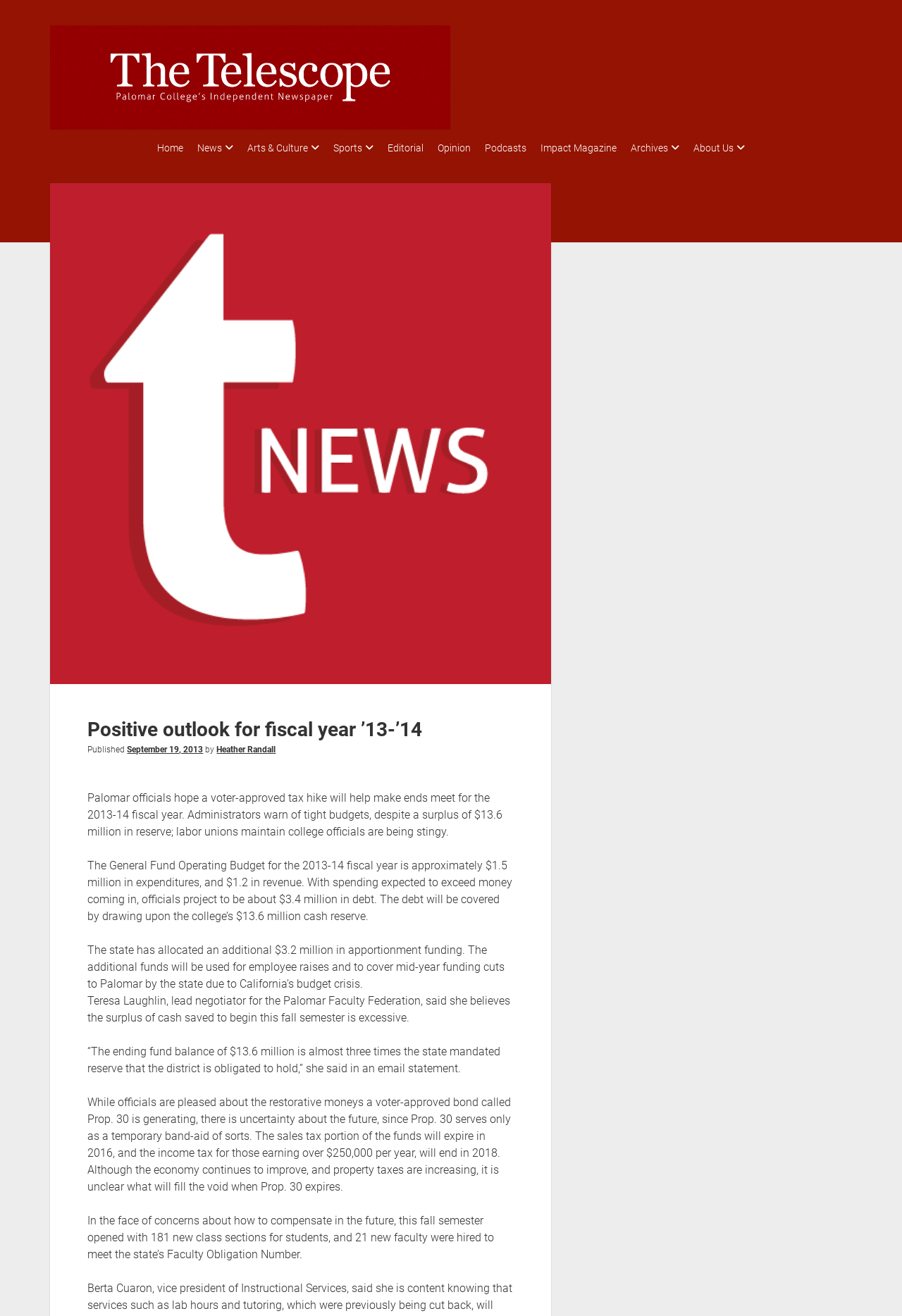Answer the question in a single word or phrase:
What is the surplus of cash reserve?

$13.6 million